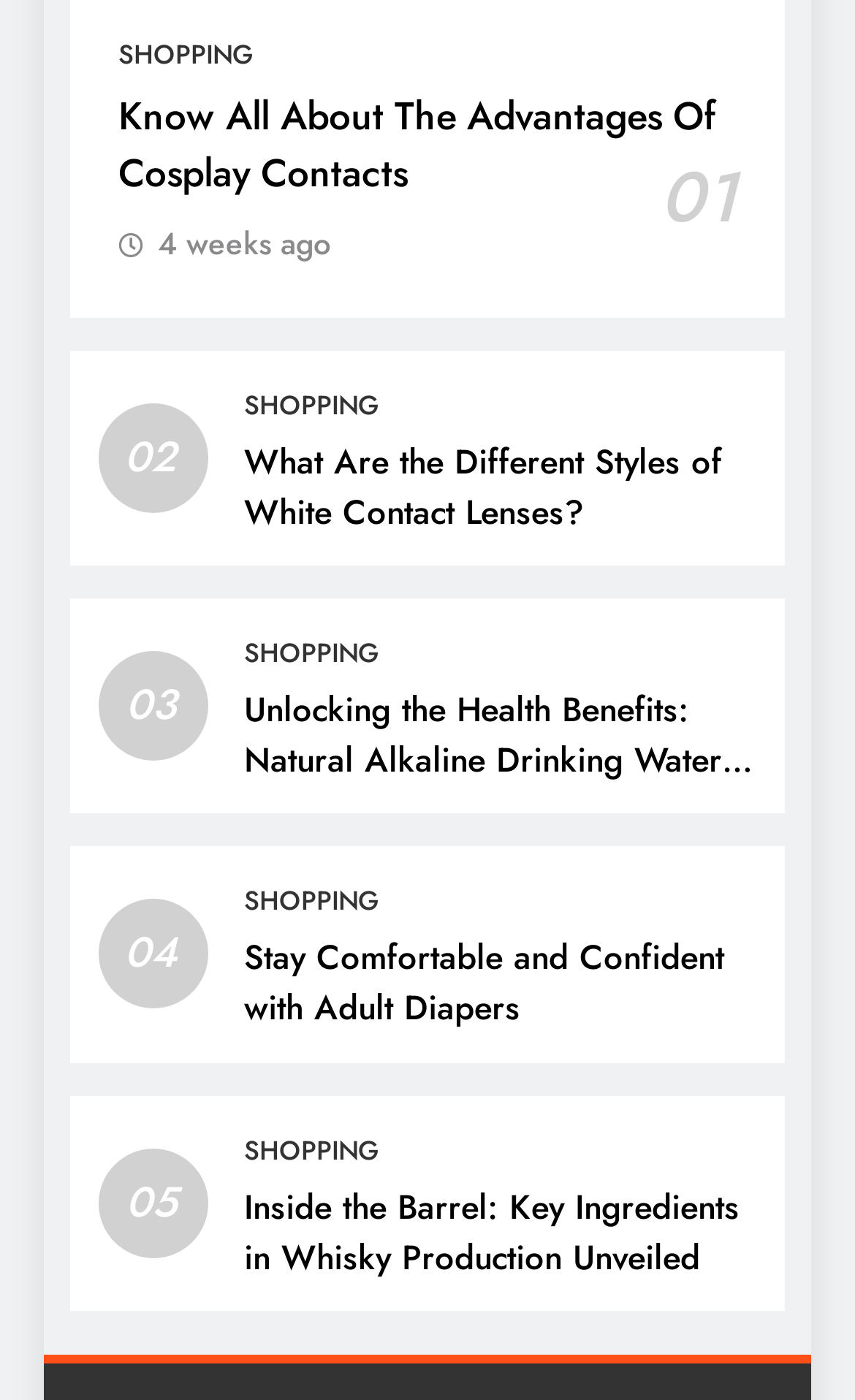Please identify the bounding box coordinates of the area that needs to be clicked to fulfill the following instruction: "Explore 'Inside the Barrel: Key Ingredients in Whisky Production Unveiled'."

[0.286, 0.845, 0.865, 0.915]